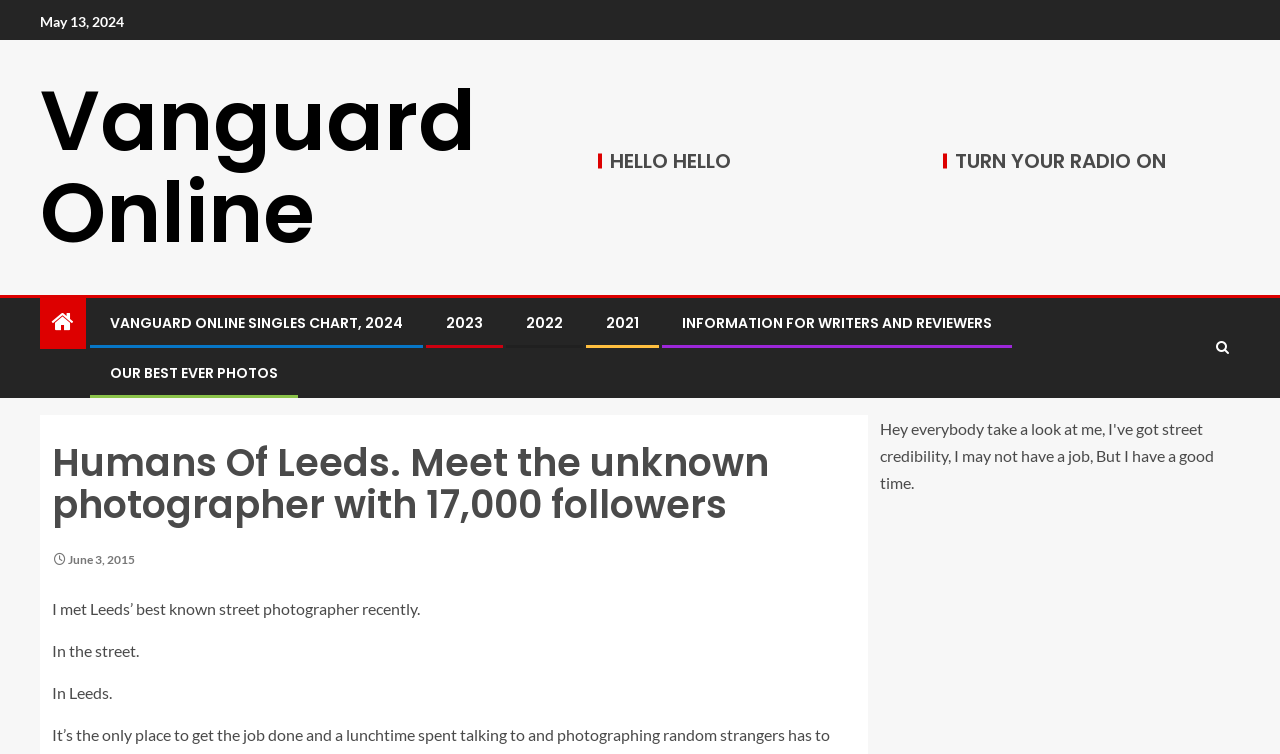What is the category of the link 'VANGUARD ONLINE SINGLES CHART, 2024'?
Using the information presented in the image, please offer a detailed response to the question.

I categorized the link 'VANGUARD ONLINE SINGLES CHART, 2024' as a chart because of its content and the fact that it is located among other links with similar content.